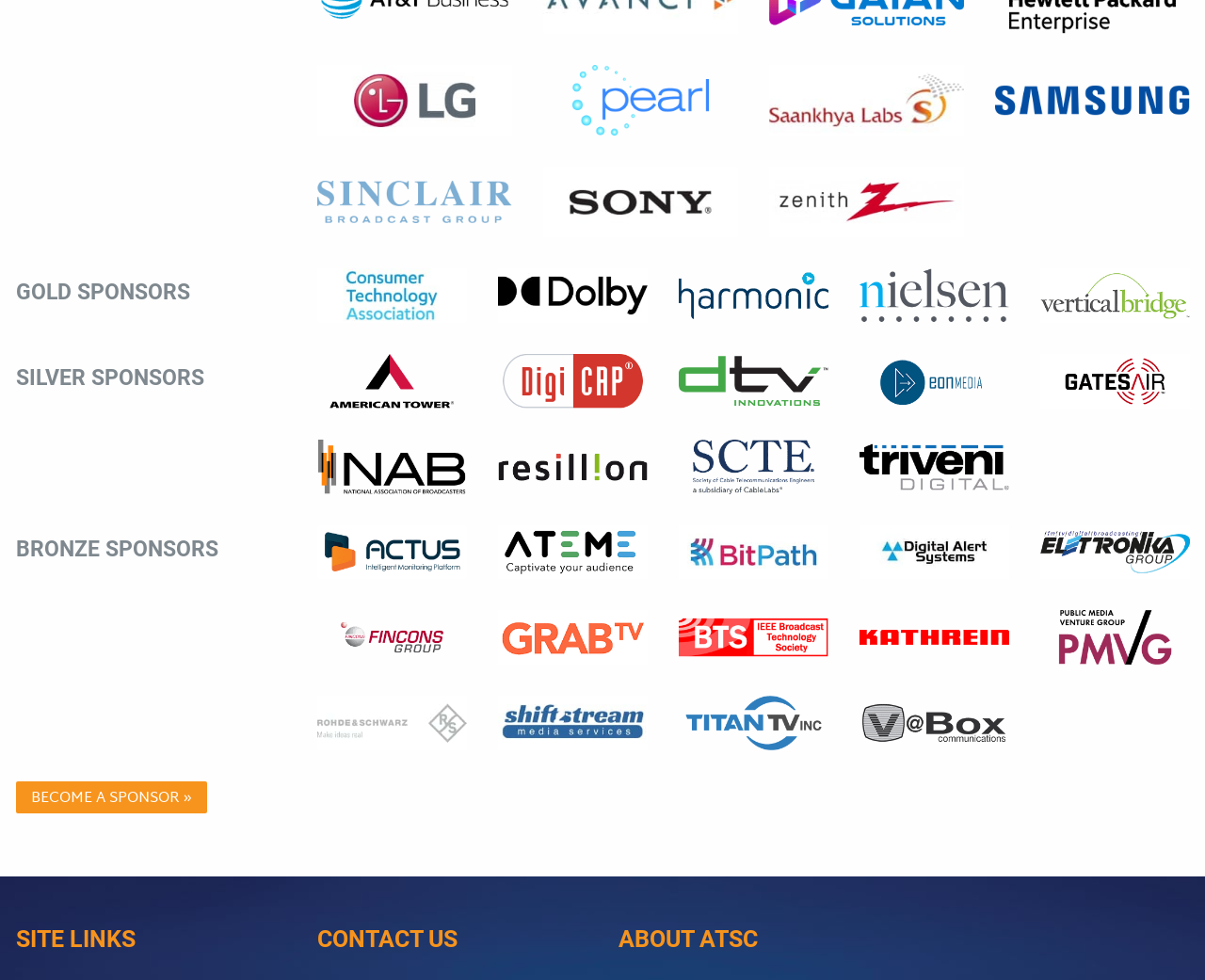How many sponsors are listed under SILVER SPONSORS?
Using the visual information, answer the question in a single word or phrase.

6